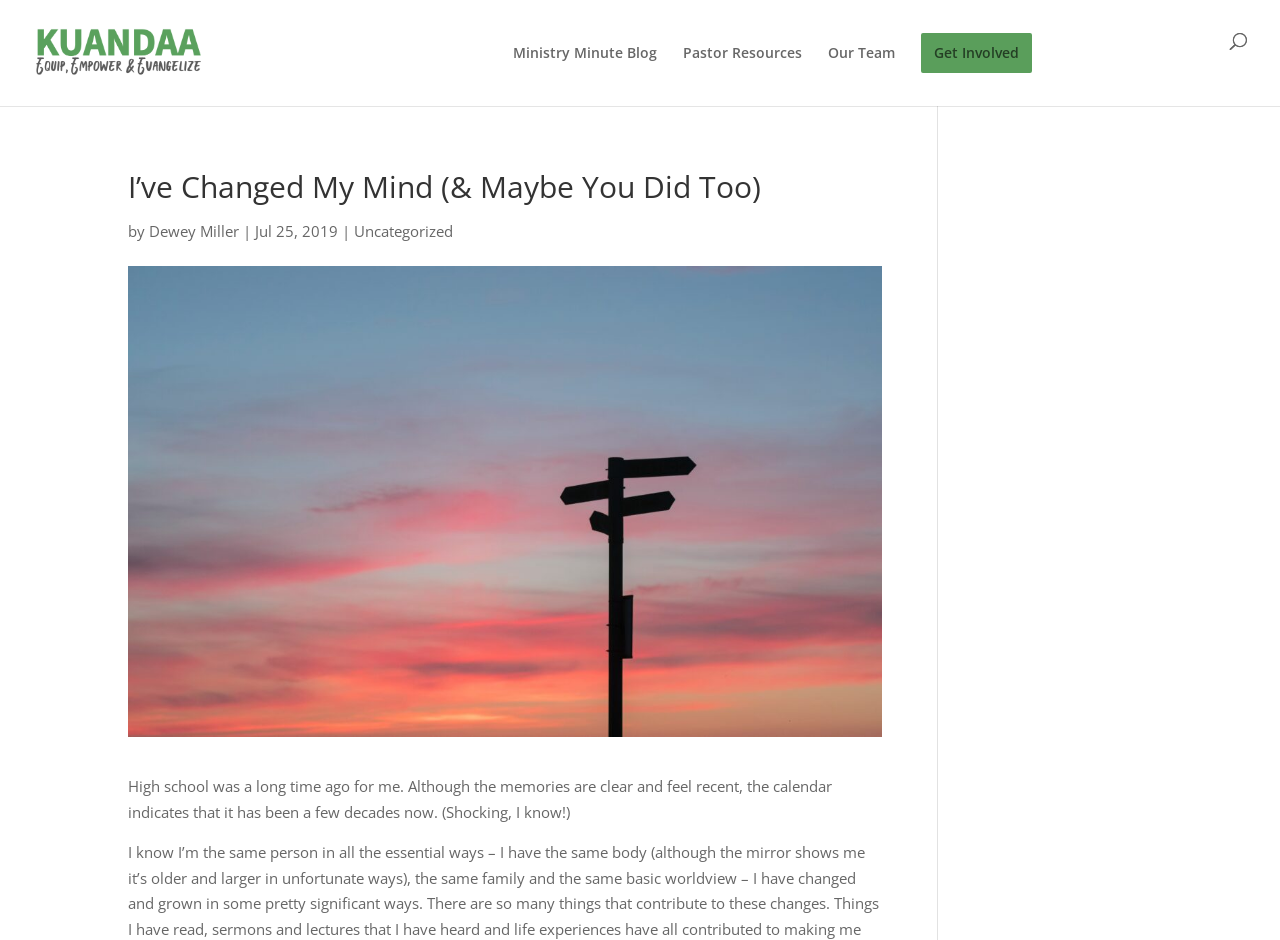Identify the bounding box coordinates of the part that should be clicked to carry out this instruction: "learn about Pastor Resources".

[0.534, 0.049, 0.627, 0.064]